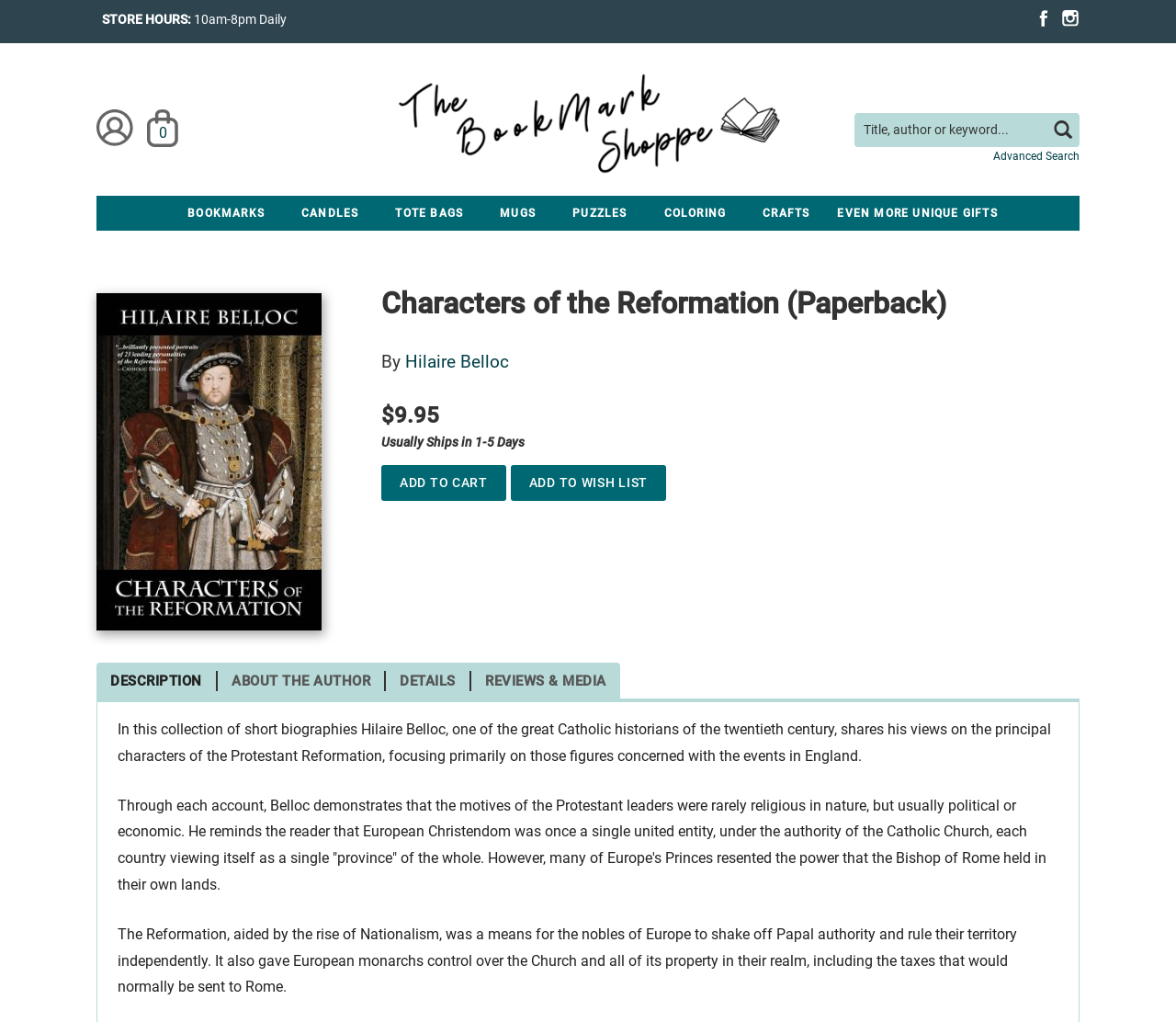Provide a thorough summary of the webpage.

This webpage is an online bookstore, specifically showcasing a book titled "Characters of the Reformation (Paperback)" by Hilaire Belloc. At the top left, there is a link to skip to the main content. Below it, the store hours are displayed, indicating that the store is open from 10am to 8pm daily. On the top right, there are social media links to Facebook and Instagram, each accompanied by an image.

The bookstore's logo is prominently displayed in the middle of the top section, with a search form to the right, allowing users to search for books by title, author, or keyword. There is also an advanced search link and a search button.

Below the search form, there are several links to different categories, including BOOKMARKS, CANDLES, TOTE BAGS, MUGS, PUZZLES, COLORING, and CRAFTS. These links are arranged horizontally, taking up most of the width of the page.

The main content of the page is dedicated to the book "Characters of the Reformation (Paperback)". The book's cover image is displayed on the left, with the title and author's name in a heading above it. The price of the book, $9.95, is displayed in a heading below the title. There are also buttons to add the book to the cart or wish list.

Below the book's details, there are four links to different sections: DESCRIPTION, ABOUT THE AUTHOR, DETAILS, and REVIEWS & MEDIA. These links are arranged horizontally, taking up most of the width of the page.

The description of the book is provided in three paragraphs, which summarize the content of the book. The text explains that the book is a collection of short biographies by Hilaire Belloc, focusing on the principal characters of the Protestant Reformation, particularly those involved in events in England. The book highlights how the Protestant leaders' motives were often political or economic rather than religious, and how the Reformation was a means for European nobles to gain independence from Papal authority.